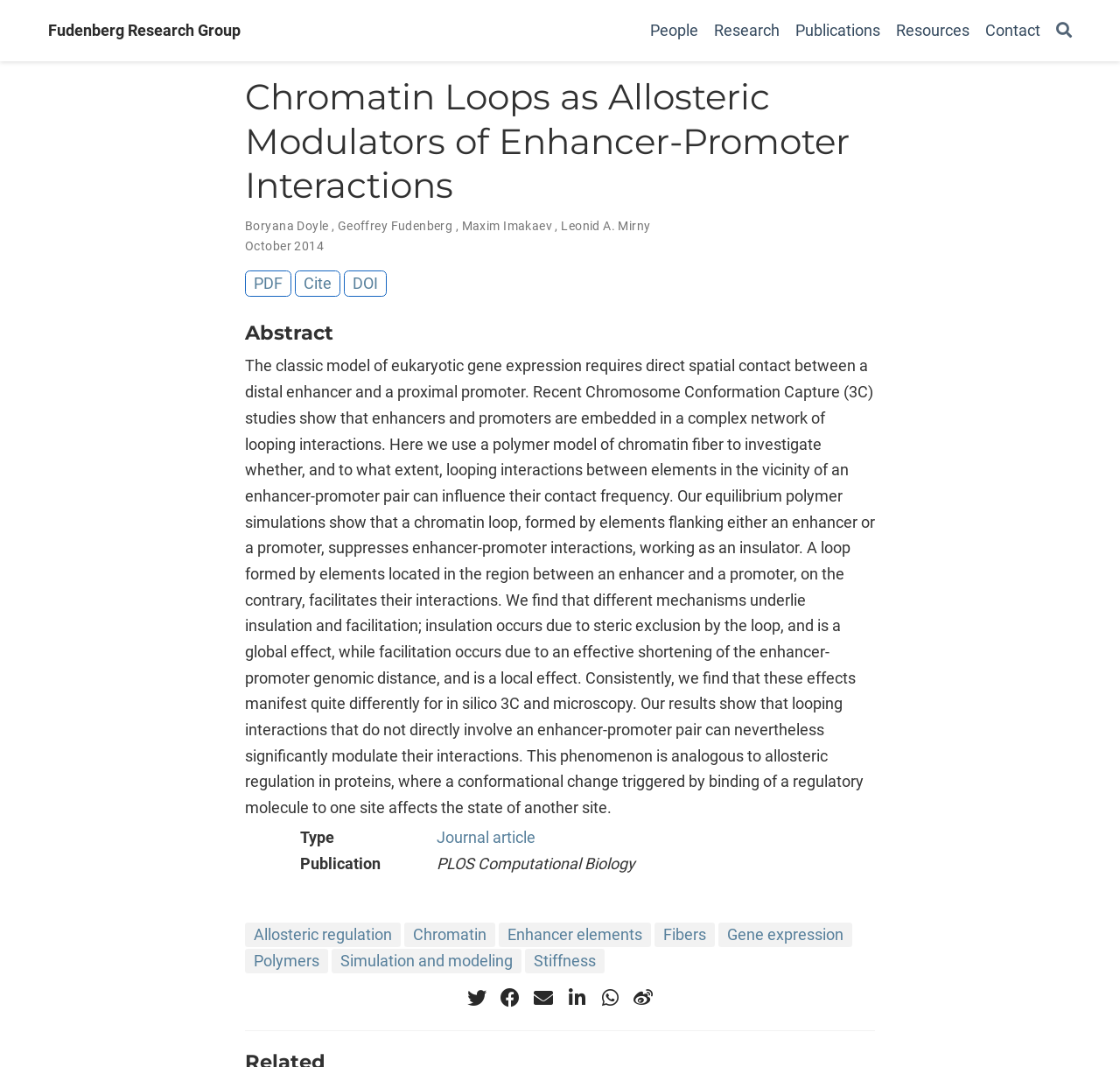Please identify the bounding box coordinates of the element I should click to complete this instruction: 'Visit the 'Publications' page'. The coordinates should be given as four float numbers between 0 and 1, like this: [left, top, right, bottom].

[0.703, 0.012, 0.793, 0.045]